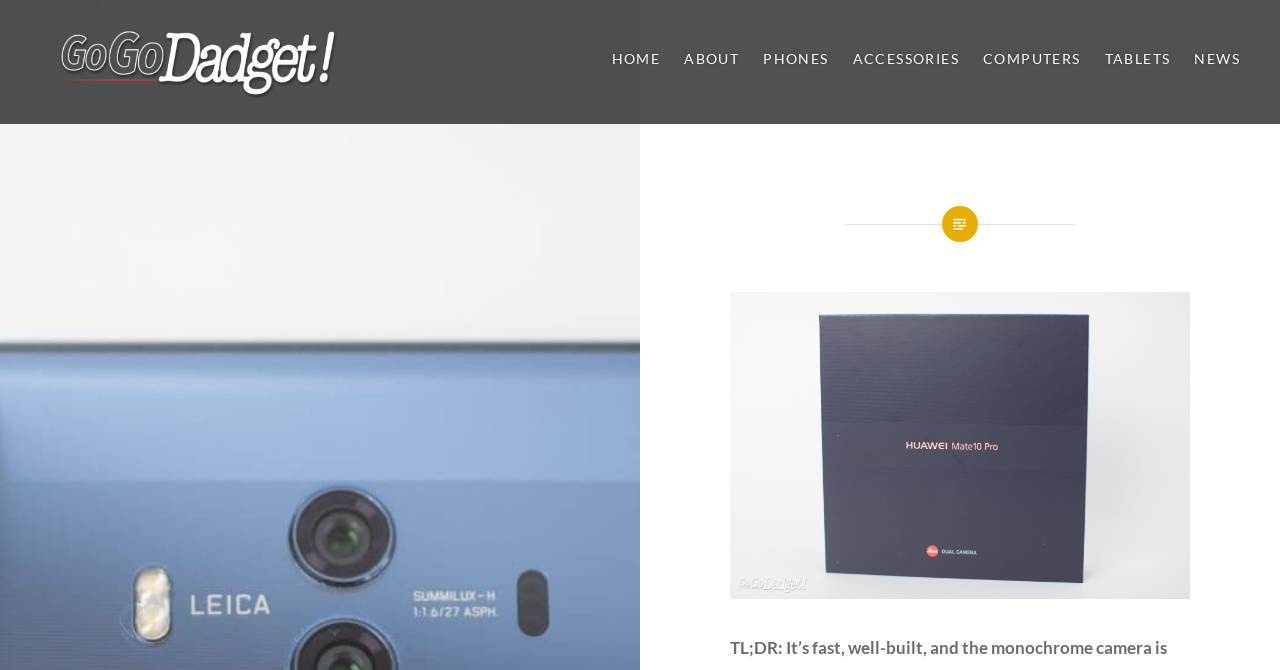What is the category of products reviewed on this webpage?
Provide a short answer using one word or a brief phrase based on the image.

Phones